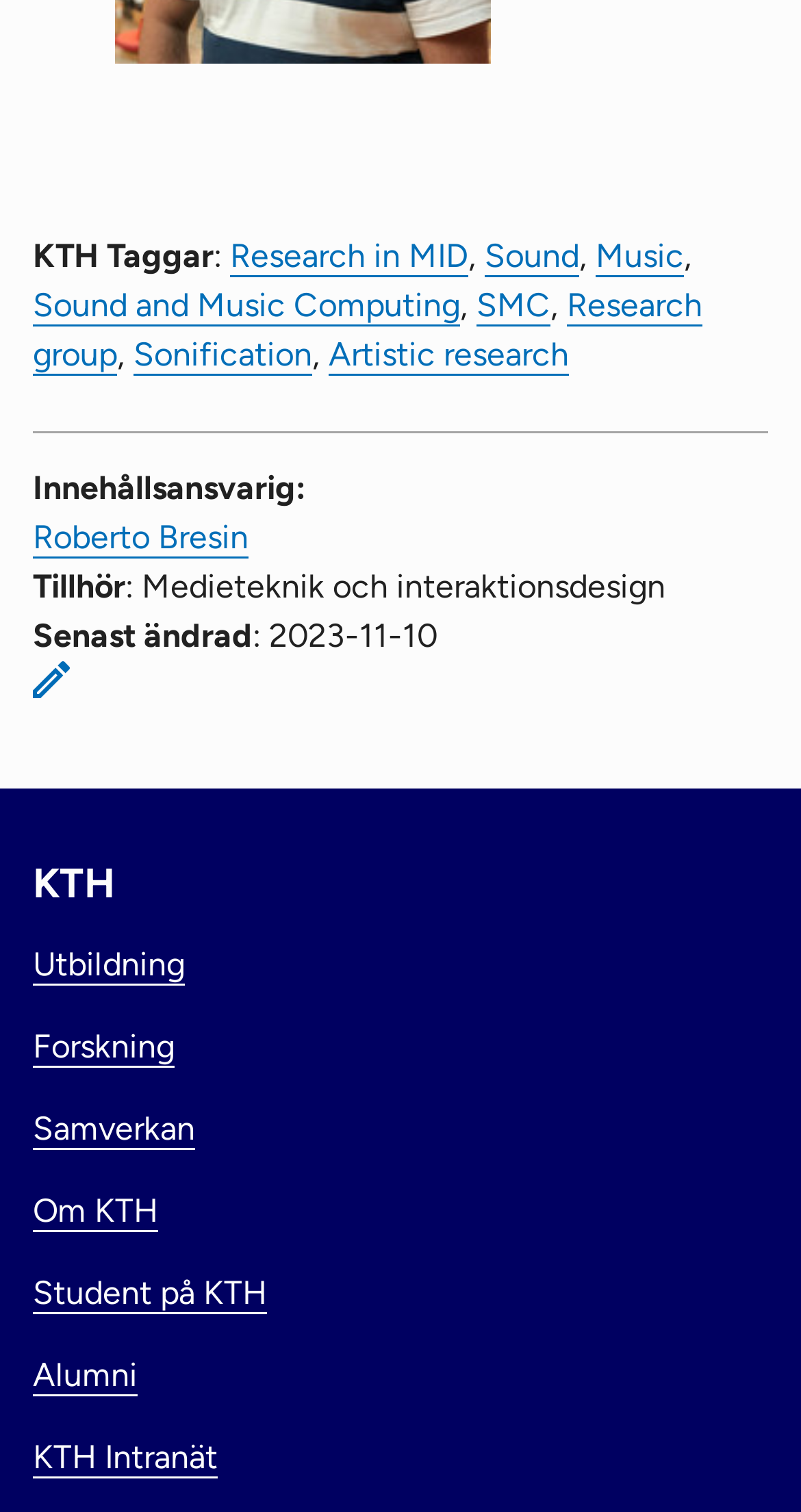What is the department that Roberto Bresin belongs to?
Using the visual information, reply with a single word or short phrase.

Medieteknik och interaktionsdesign